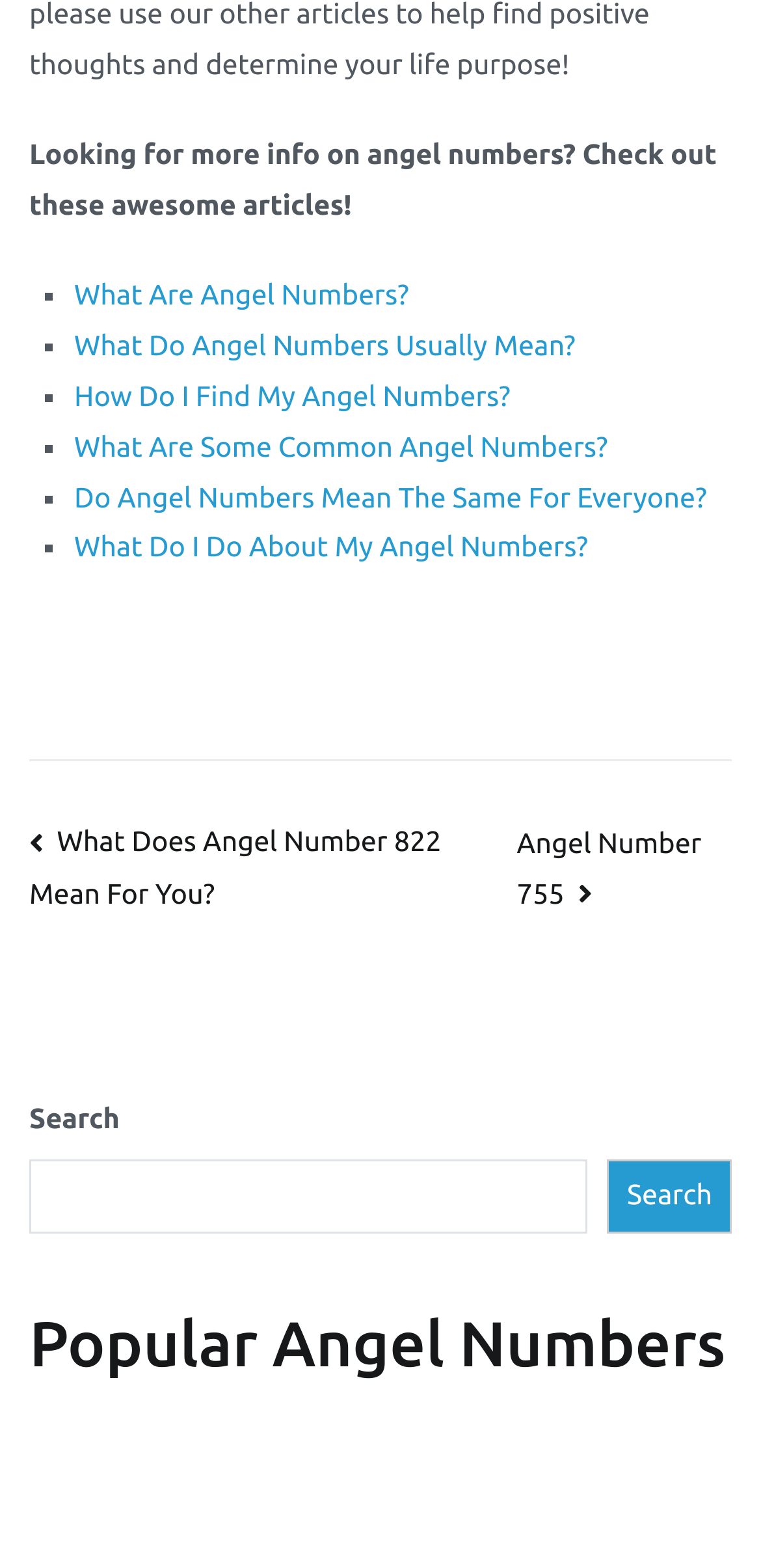Locate the bounding box coordinates of the element that should be clicked to fulfill the instruction: "Enter email address".

None